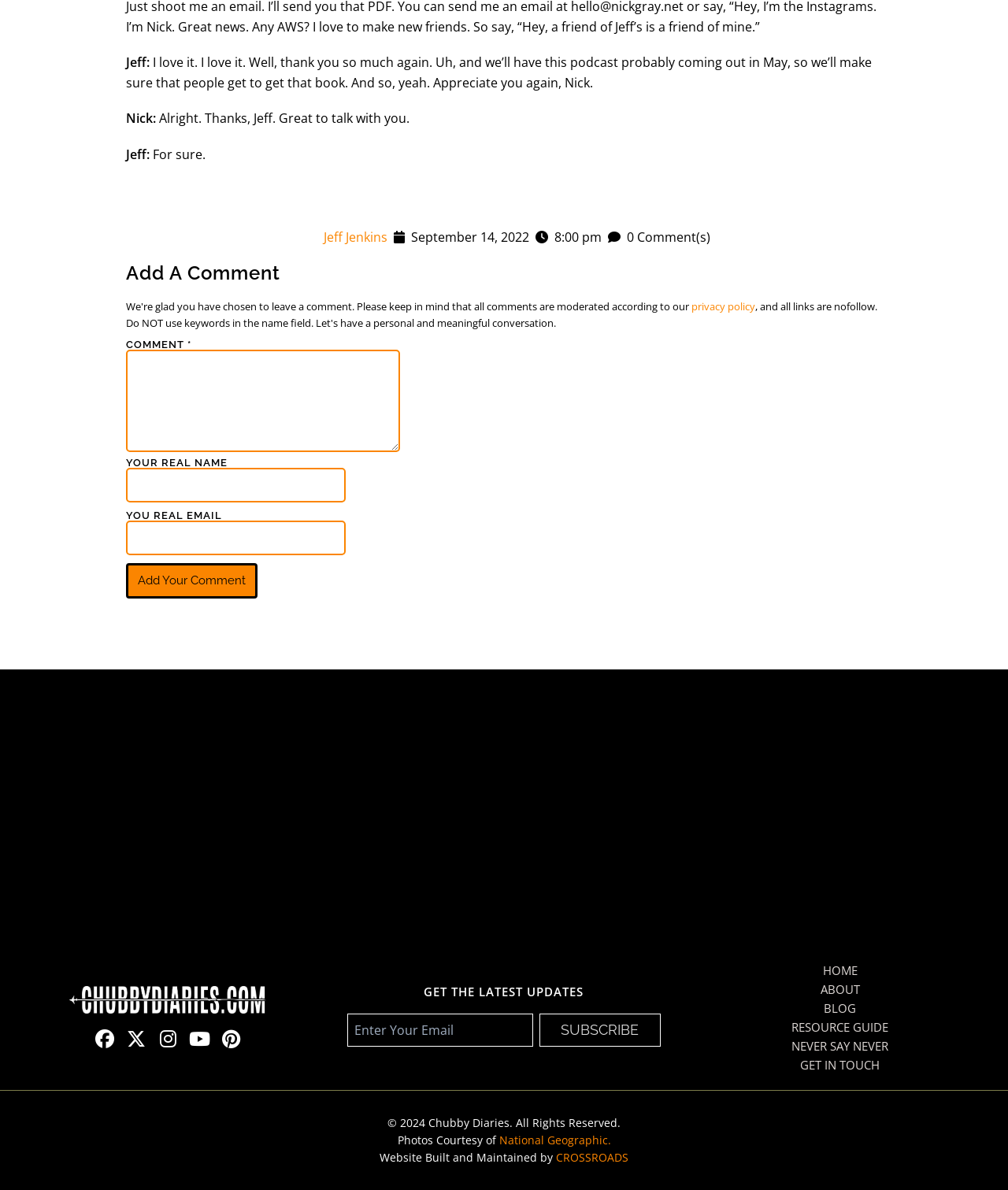How many comments are there on the conversation?
Please provide a comprehensive answer based on the visual information in the image.

The text '0 Comment(s)' indicates that there are no comments on the conversation.